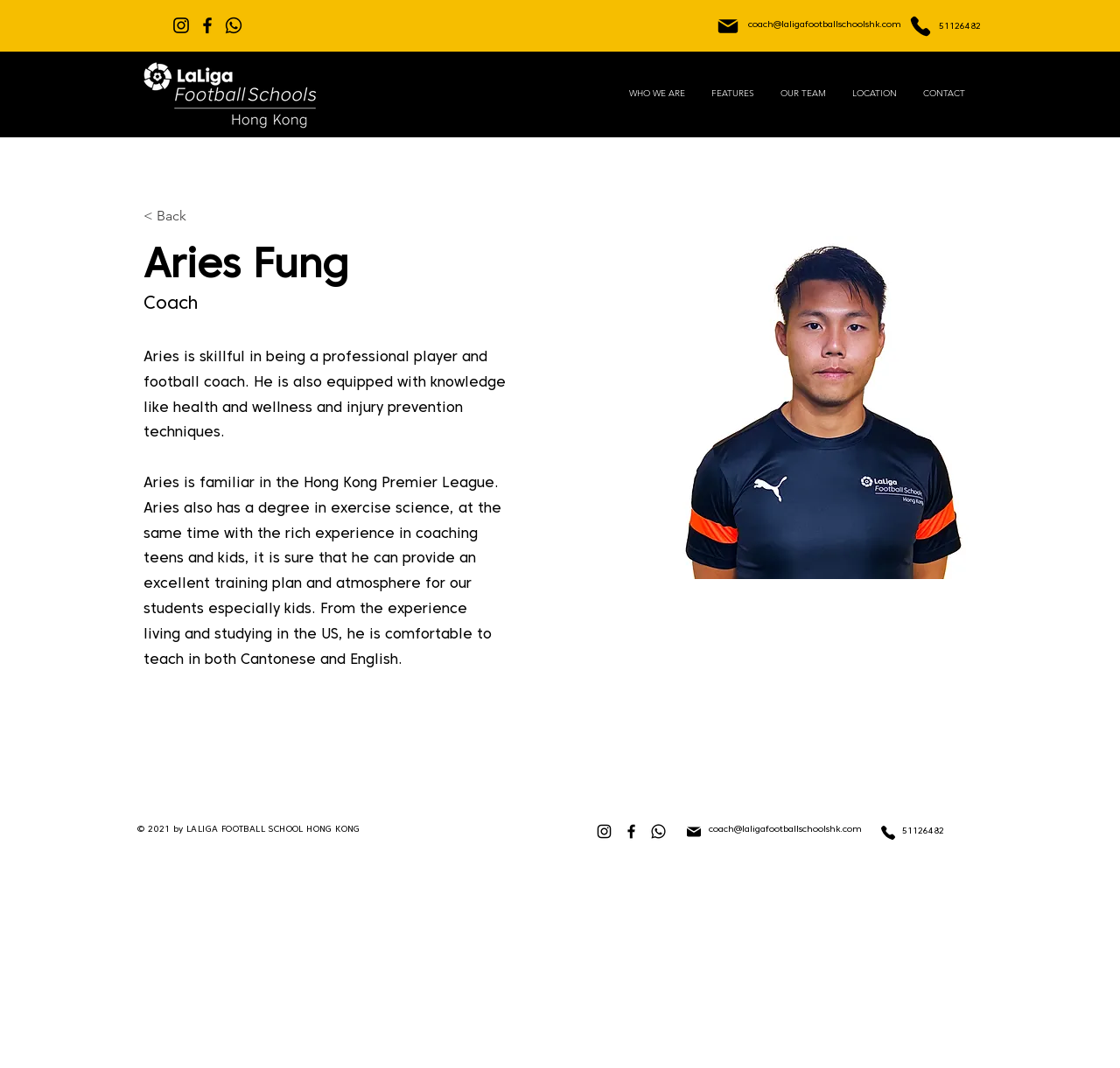Could you specify the bounding box coordinates for the clickable section to complete the following instruction: "Leave a reply"?

None